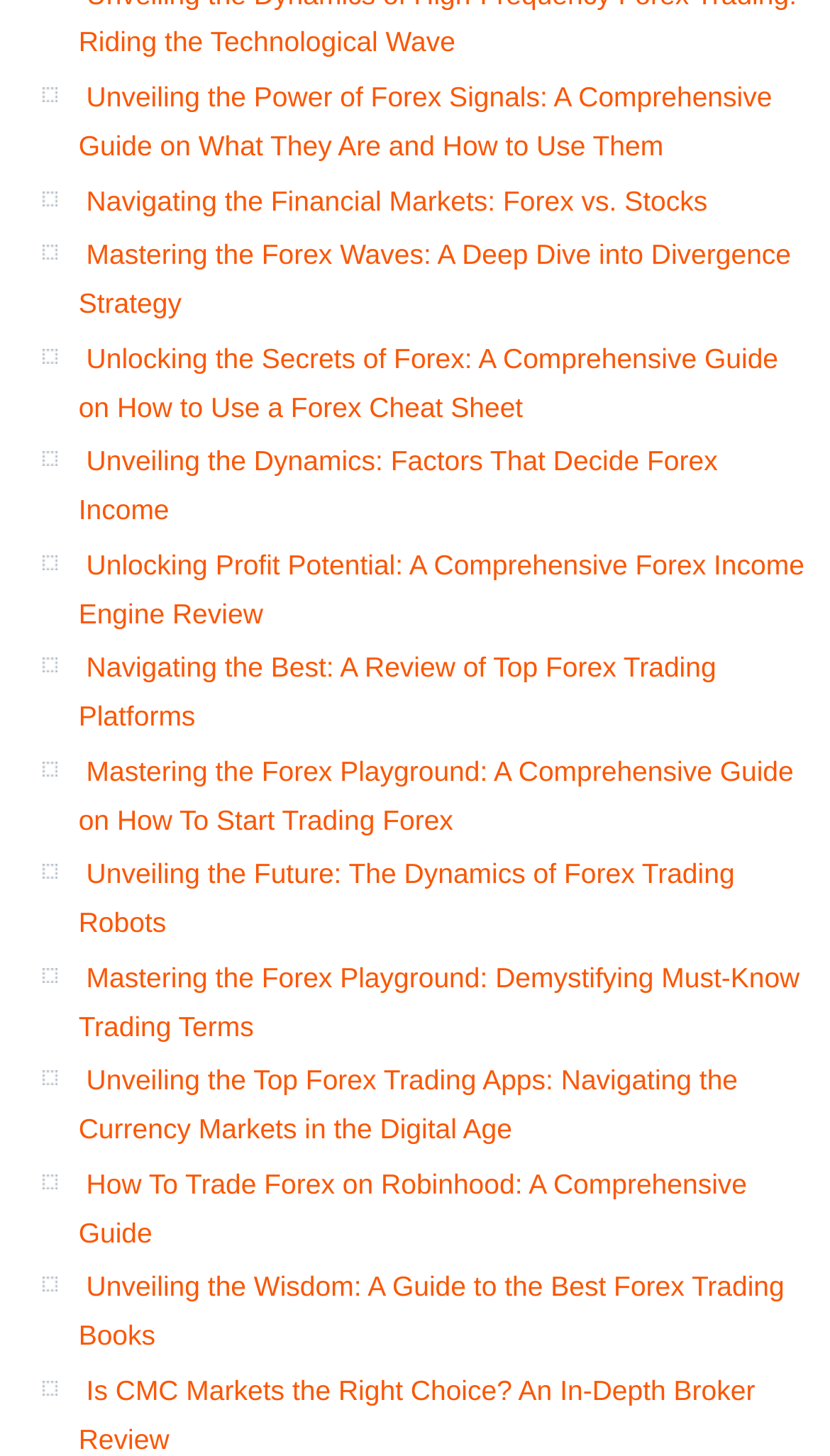Determine the bounding box coordinates of the clickable region to carry out the instruction: "Discover how to use a Forex Cheat Sheet".

[0.095, 0.235, 0.938, 0.29]